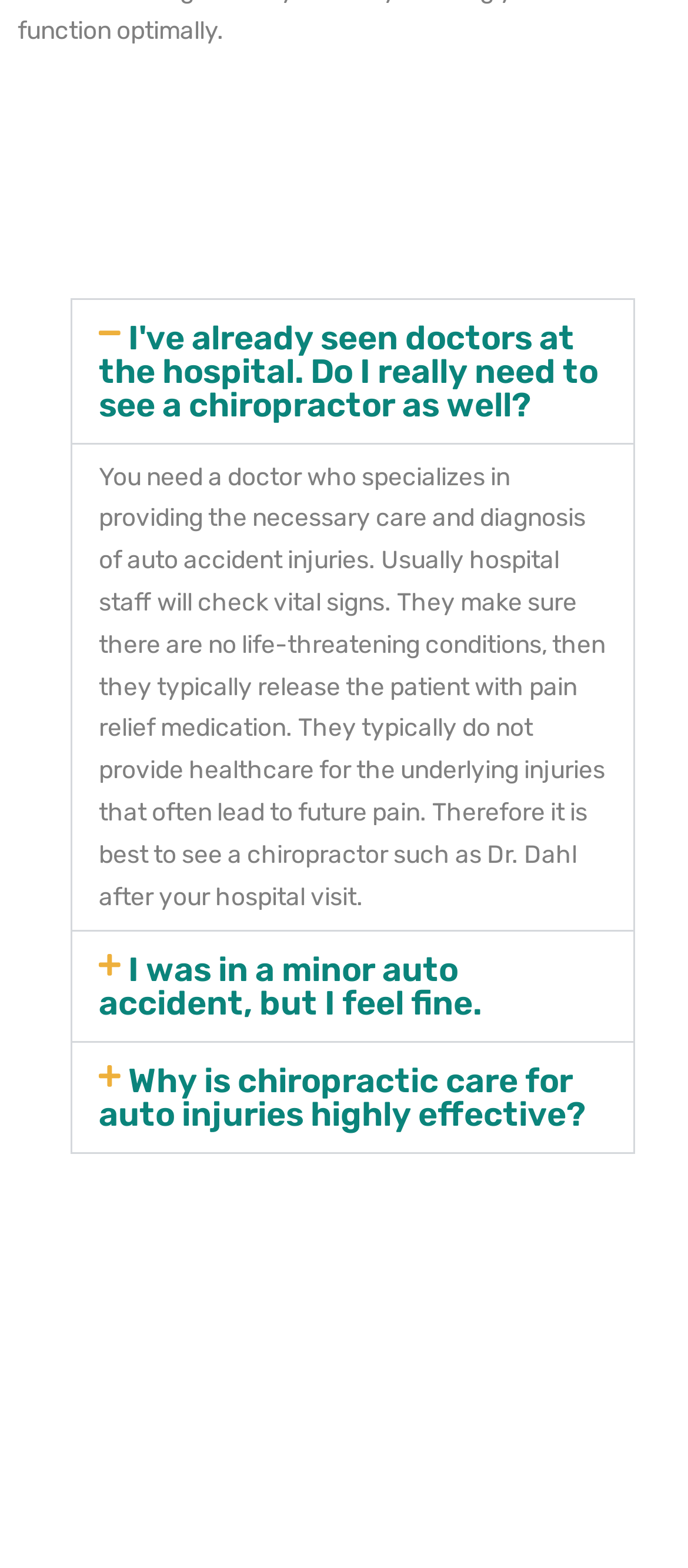Based on the image, provide a detailed and complete answer to the question: 
Why is it best to see a chiropractor after a hospital visit?

The webpage suggests that hospital staff do not provide healthcare for the underlying injuries that often lead to future pain, so it is best to see a chiropractor, such as Dr. Dahl, after a hospital visit to receive the necessary care and diagnosis of auto accident injuries.